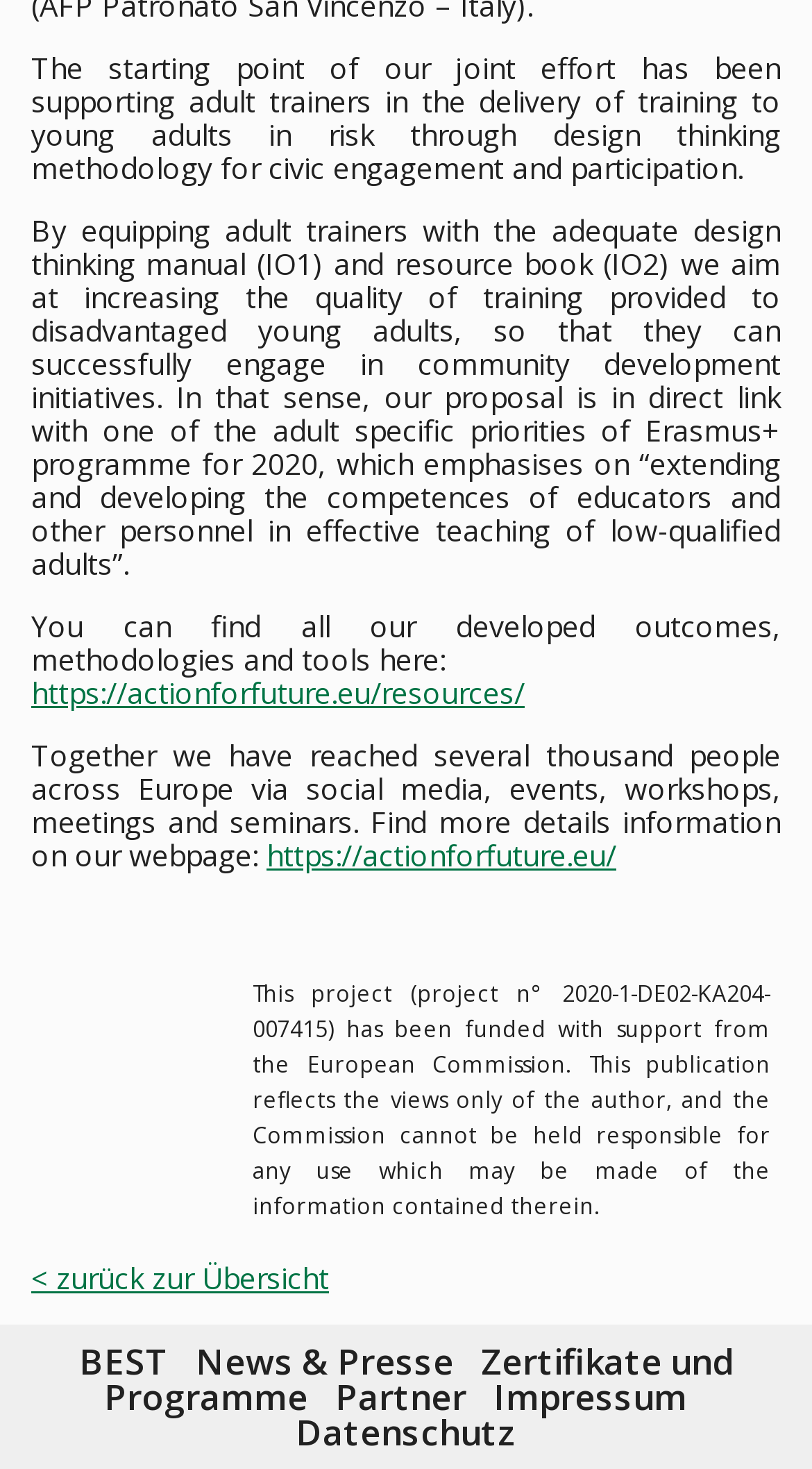What is the purpose of the 'Individuelle Datenschutz-Präferenzen' button?
Please answer the question with as much detail as possible using the screenshot.

Based on the text of the button, it appears to be related to data protection and allows users to set individual preferences for their data.